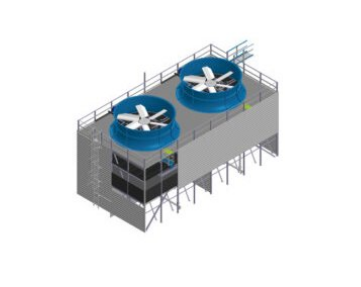What is the design strategy optimized for?
Please give a detailed and elaborate explanation in response to the question.

The caption states that the design strategy optimally addresses significant water flow rates, making it suitable for managing the cooling requirements of large industrial plants, which implies that the design is optimized for handling large volumes of water.